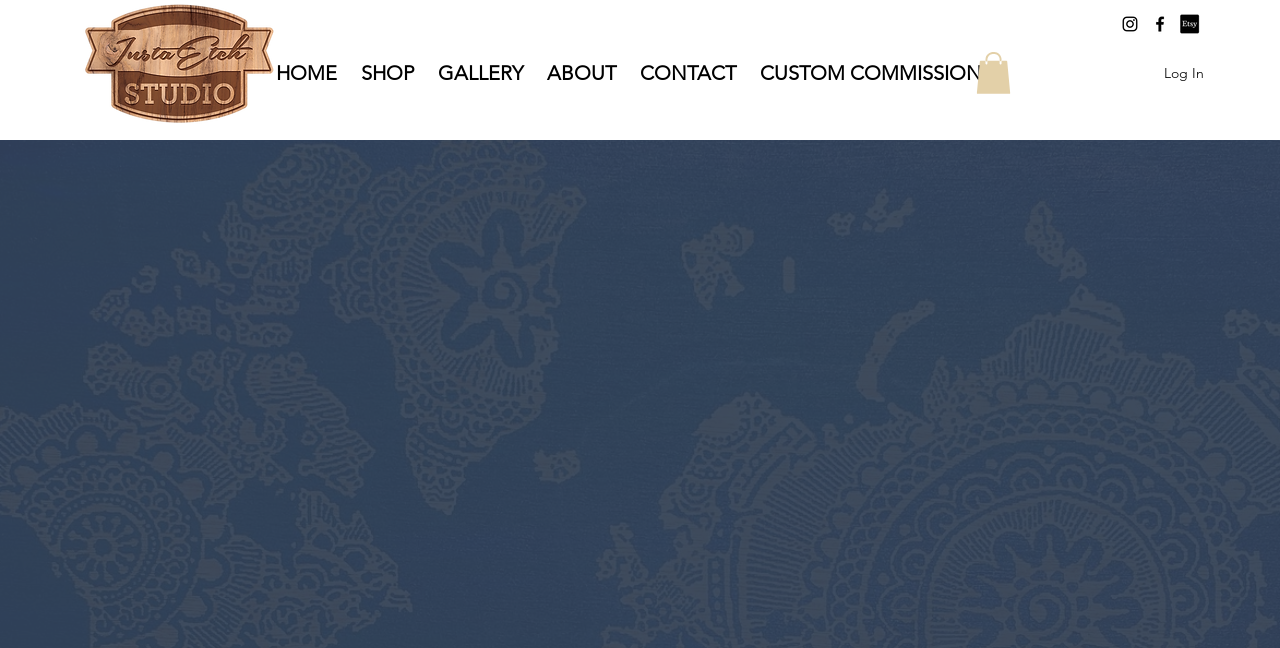Can you pinpoint the bounding box coordinates for the clickable element required for this instruction: "Click the HOME link"? The coordinates should be four float numbers between 0 and 1, i.e., [left, top, right, bottom].

[0.206, 0.09, 0.273, 0.136]